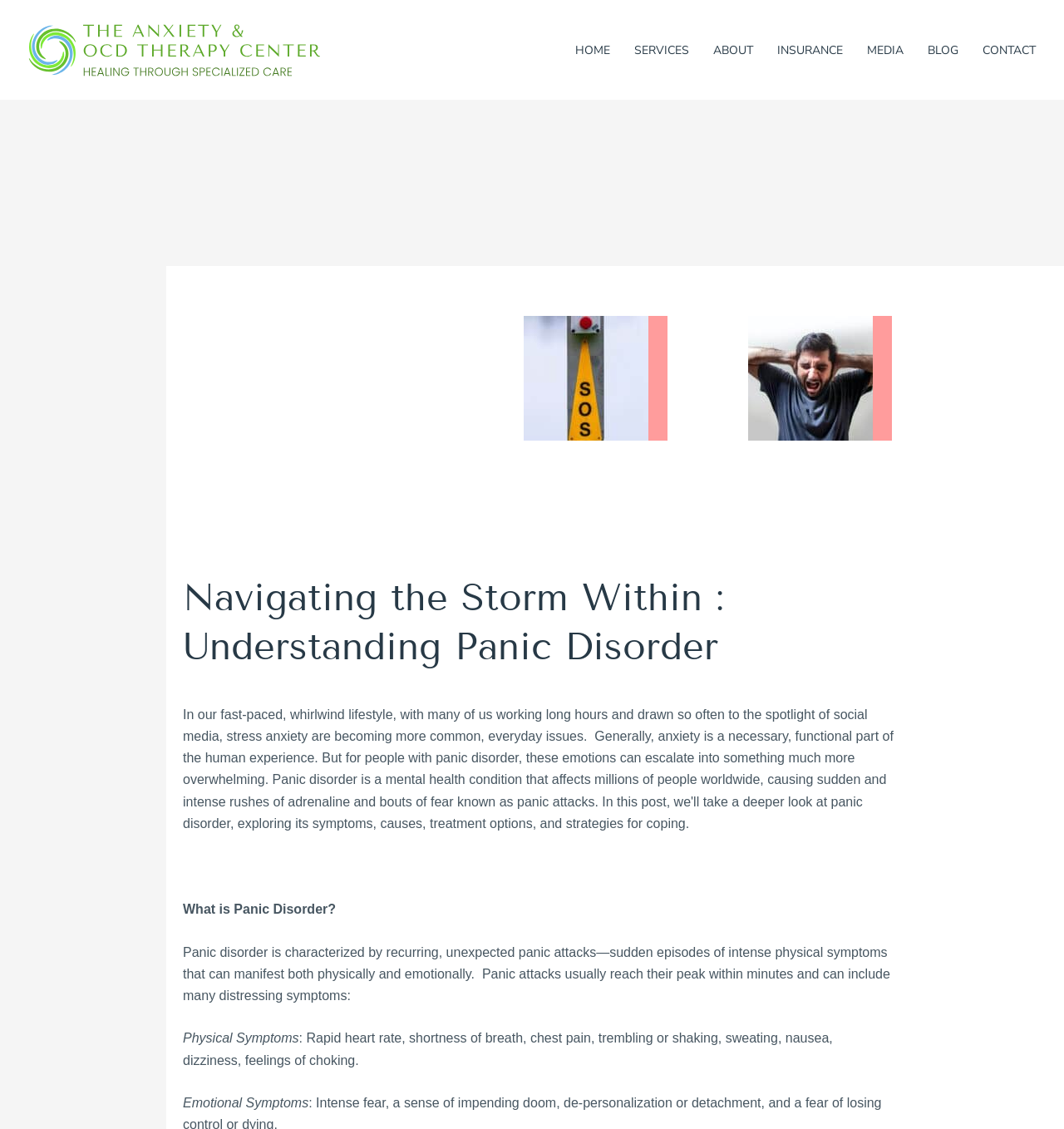Give a detailed overview of the webpage's appearance and contents.

The webpage appears to be an article or blog post about understanding panic disorder. At the top left corner, there is a logo image with a transparent background. To the right of the logo, there is a navigation menu with links to different sections of the website, including "HOME", "SERVICES", "ABOUT", "INSURANCE", "MEDIA", "BLOG", and "CONTACT".

Below the navigation menu, there are two images, one on the left and one on the right, which seem to be decorative or related to the article's content. The main content of the article starts with a heading that reads "Navigating the Storm Within : Understanding Panic Disorder". 

The article then provides an introduction to panic disorder, explaining that it is characterized by recurring, unexpected panic attacks that can manifest both physically and emotionally. The text is divided into sections, with subheadings "Physical Symptoms" and "Emotional Symptoms", which list the various symptoms associated with panic disorder, such as rapid heart rate, shortness of breath, and feelings of choking.